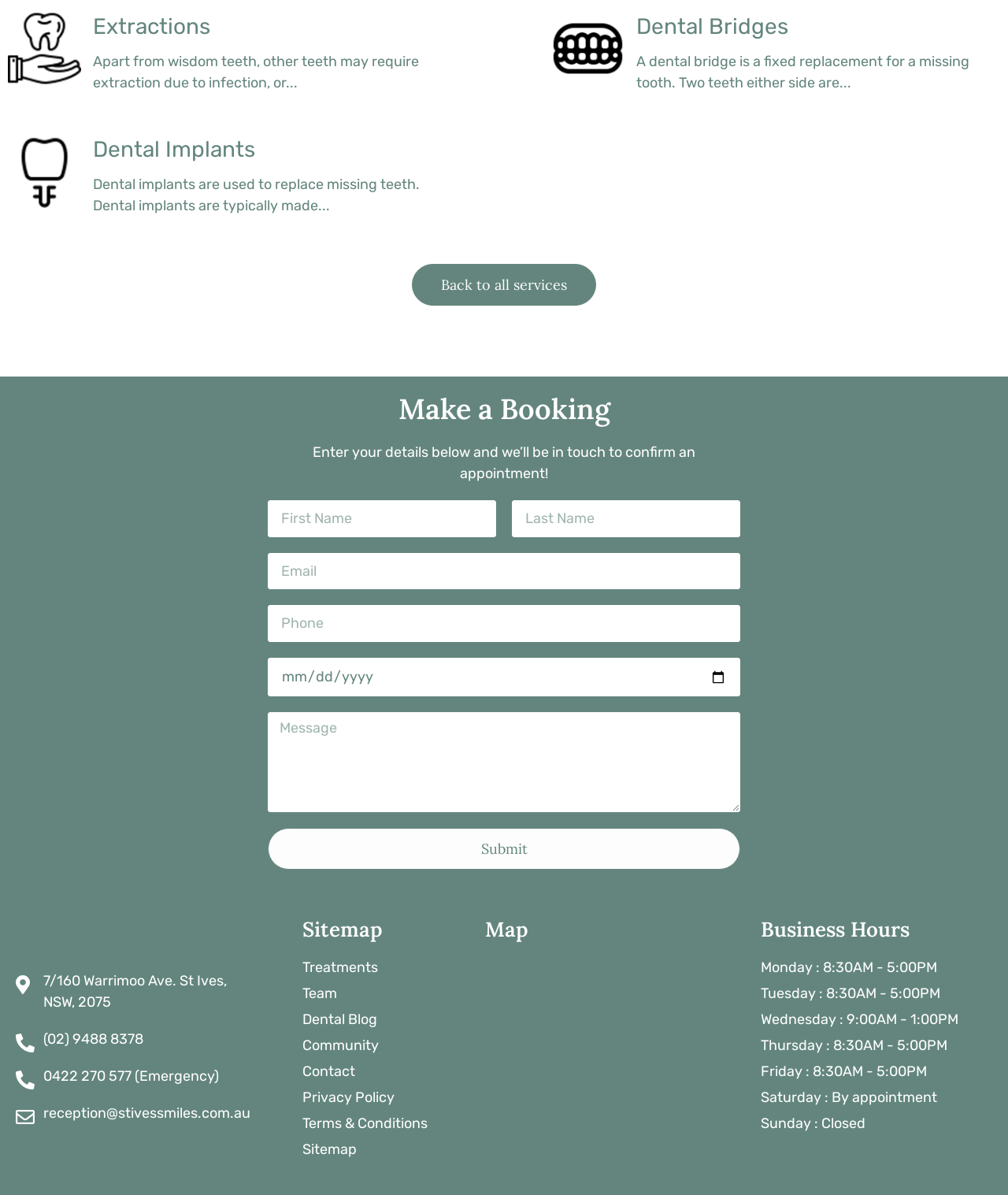Consider the image and give a detailed and elaborate answer to the question: 
What is the purpose of dental implants?

Based on the webpage, dental implants are used to replace missing teeth. This is stated in the section 'Dental Implants' which provides a brief description of what dental implants are and their purpose.